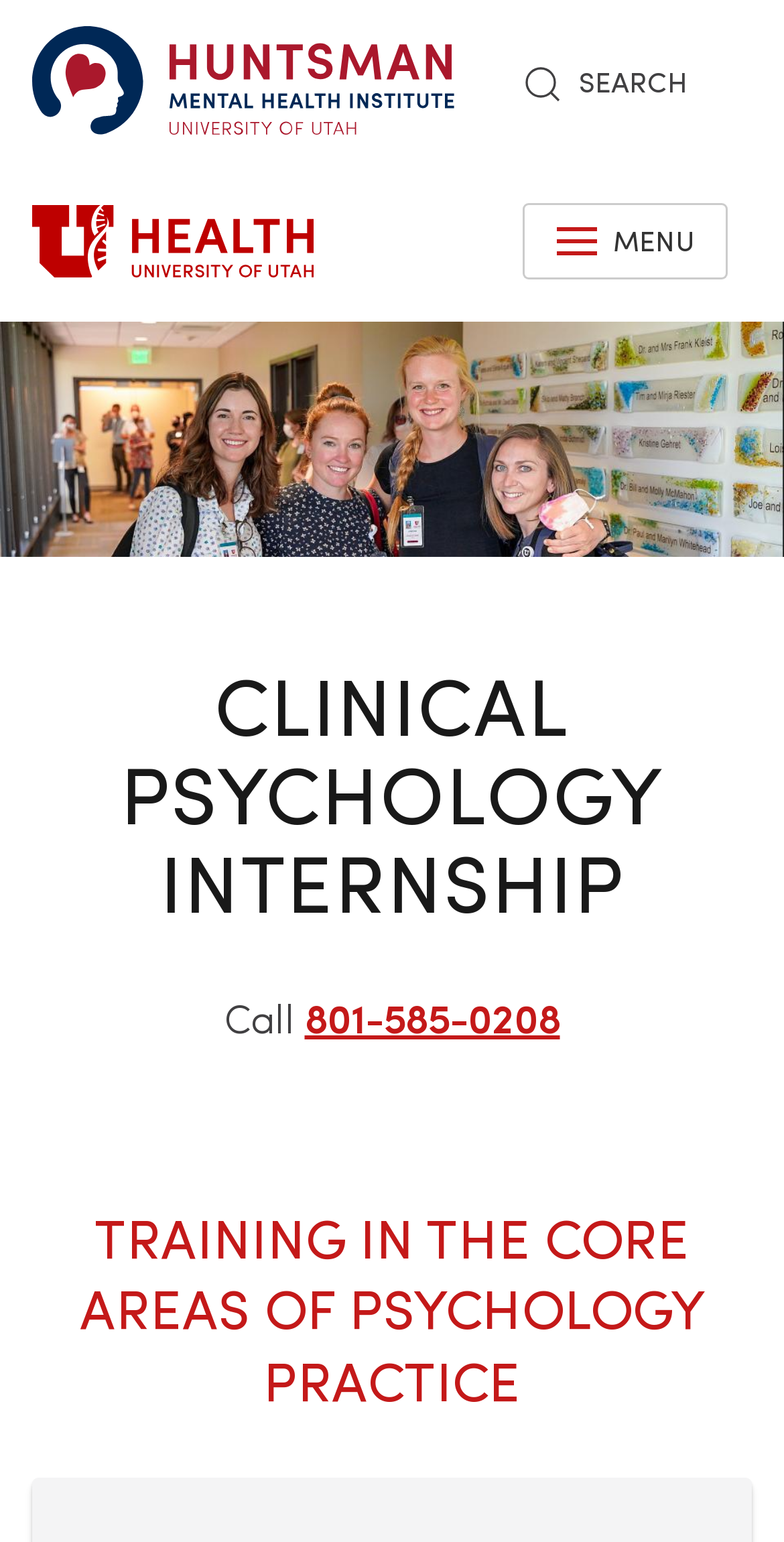Determine the main heading text of the webpage.

CLINICAL PSYCHOLOGY INTERNSHIP